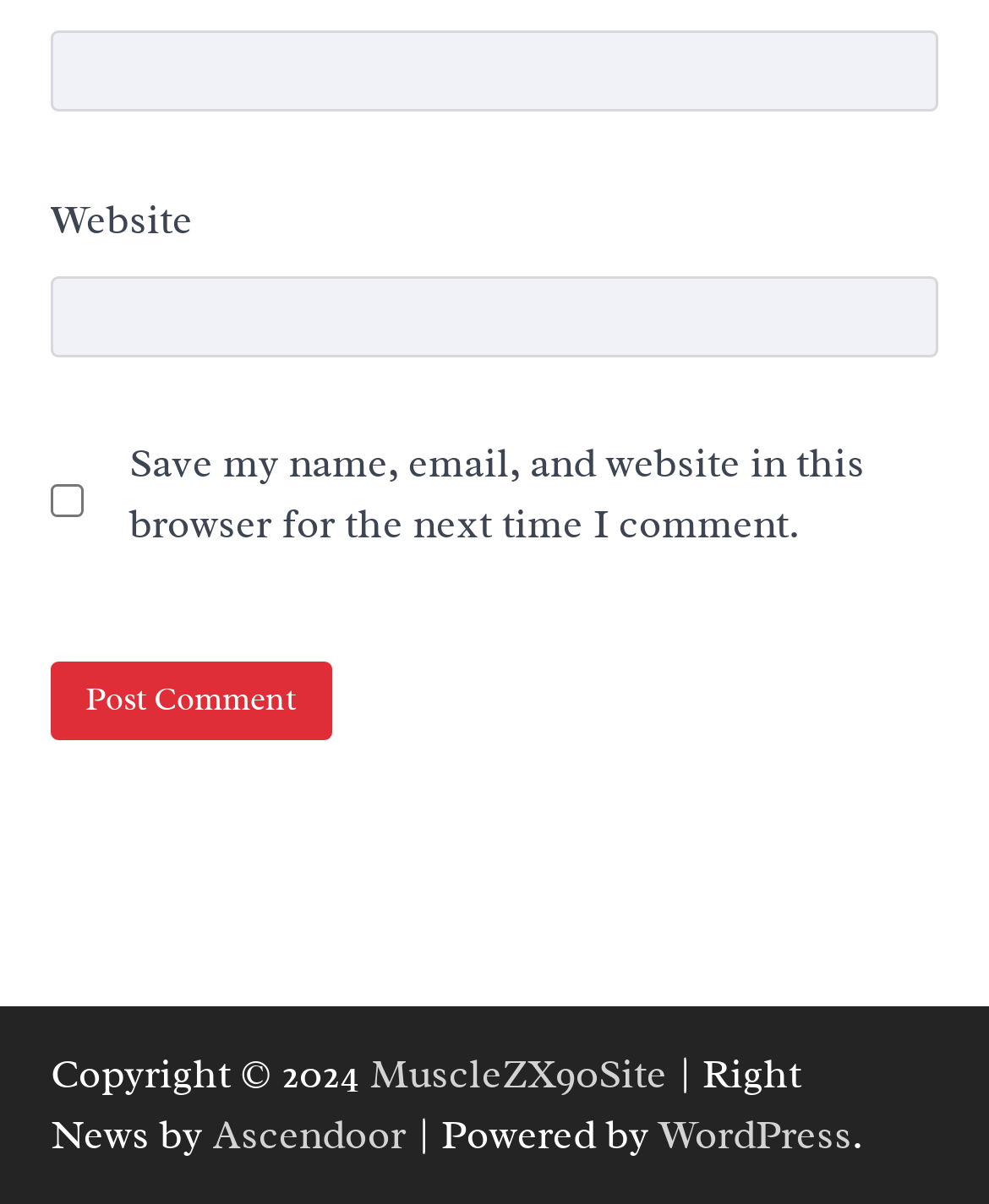What is the label of the first textbox?
Answer the question with a detailed explanation, including all necessary information.

The first textbox has a label 'Email *' which indicates that it is a required field, and it is described by the element 'email-notes'.